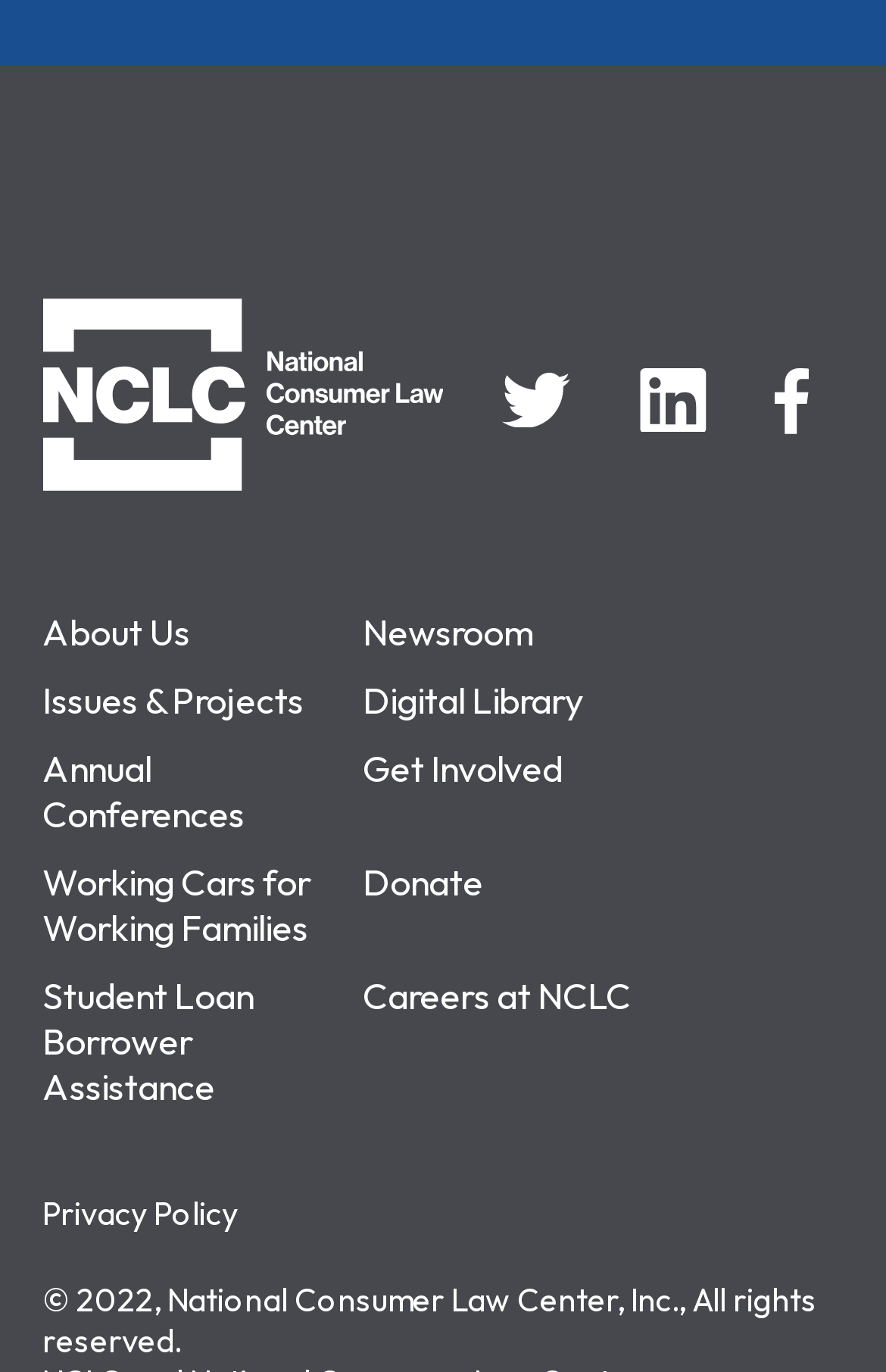What is the purpose of the 'Donate' link? Based on the image, give a response in one word or a short phrase.

To donate to NCLC